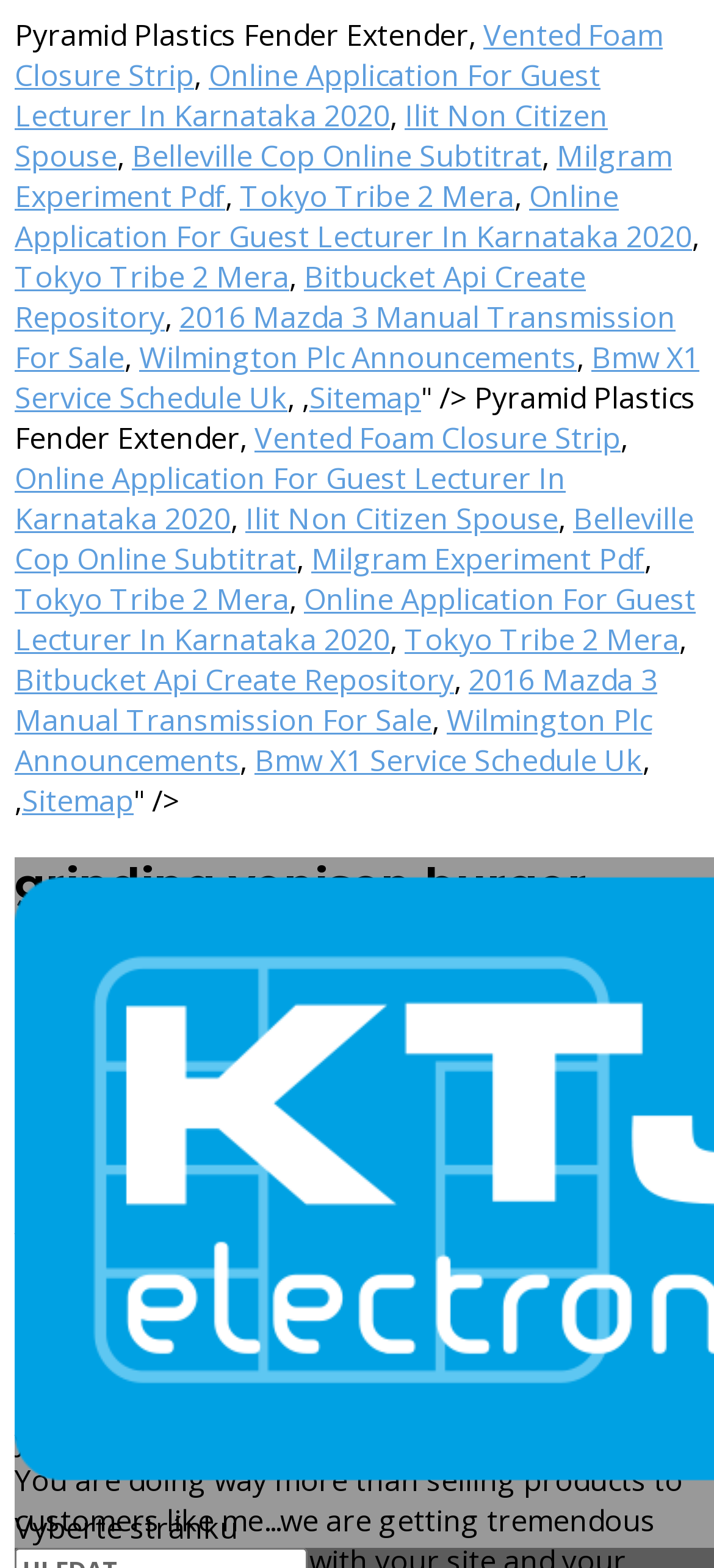Find the bounding box coordinates of the element you need to click on to perform this action: 'Read Belleville Cop Online Subtitrat'. The coordinates should be represented by four float values between 0 and 1, in the format [left, top, right, bottom].

[0.185, 0.086, 0.759, 0.112]